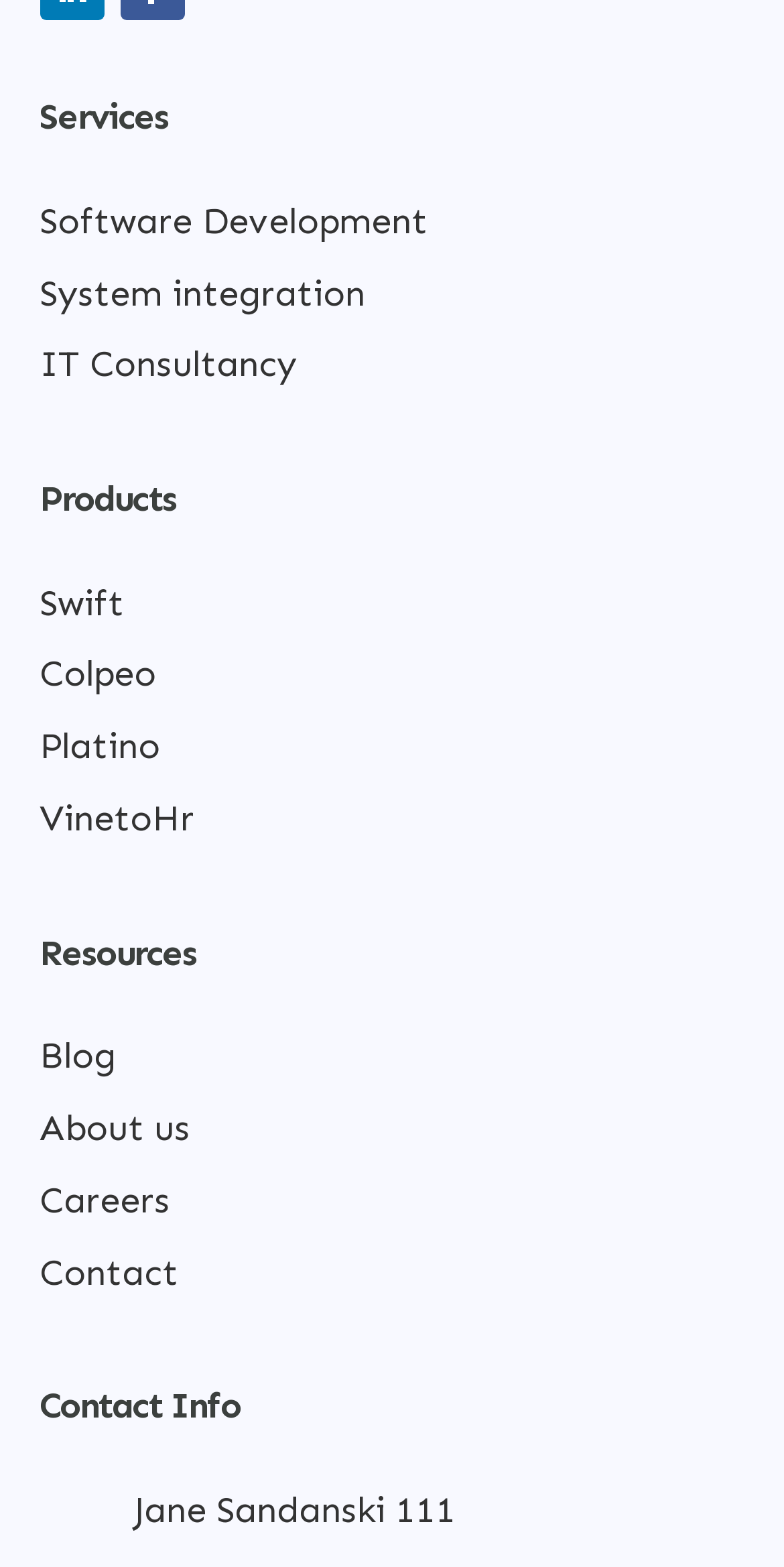Please identify the bounding box coordinates of the clickable area that will fulfill the following instruction: "Contact Jane Sandanski". The coordinates should be in the format of four float numbers between 0 and 1, i.e., [left, top, right, bottom].

[0.171, 0.949, 0.581, 0.978]